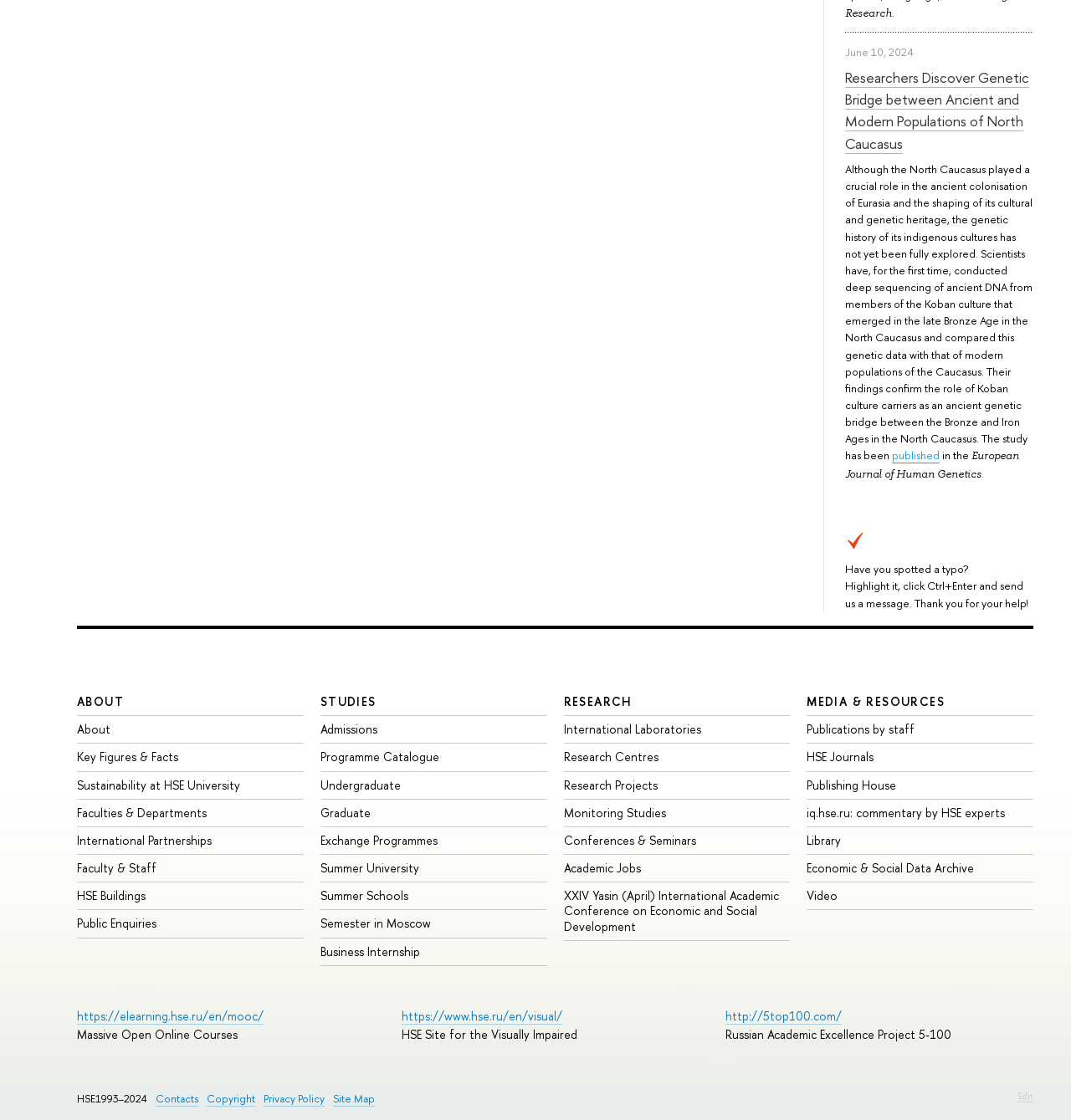Determine the bounding box of the UI element mentioned here: "Sustainability at HSE University". The coordinates must be in the format [left, top, right, bottom] with values ranging from 0 to 1.

[0.072, 0.693, 0.224, 0.708]